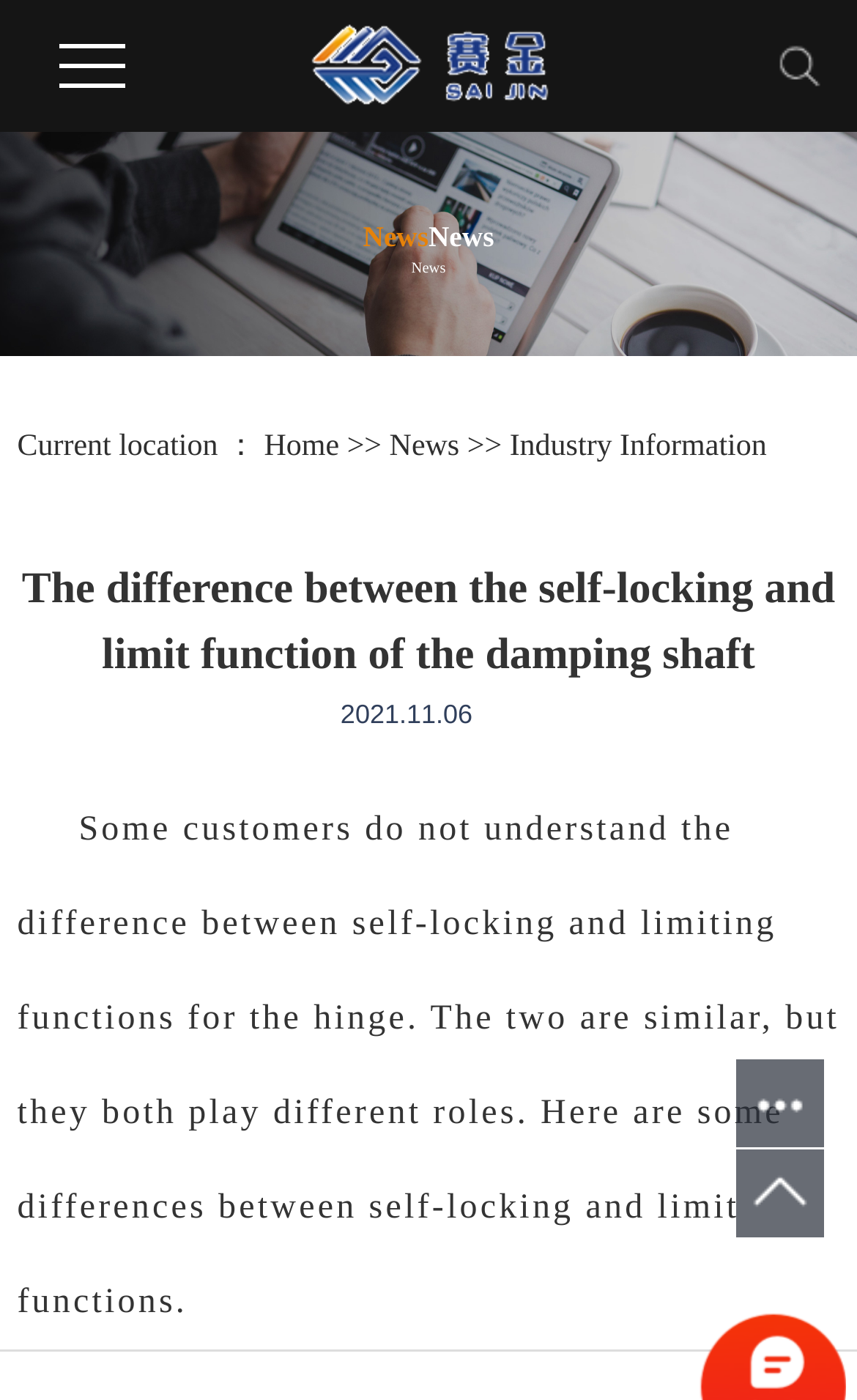Based on the image, please elaborate on the answer to the following question:
How many images are there at the top of the page?

I counted the number of image elements located at [0.36, 0.016, 0.64, 0.078] and [0.0, 0.094, 1.0, 0.254] which are located at the top of the page.